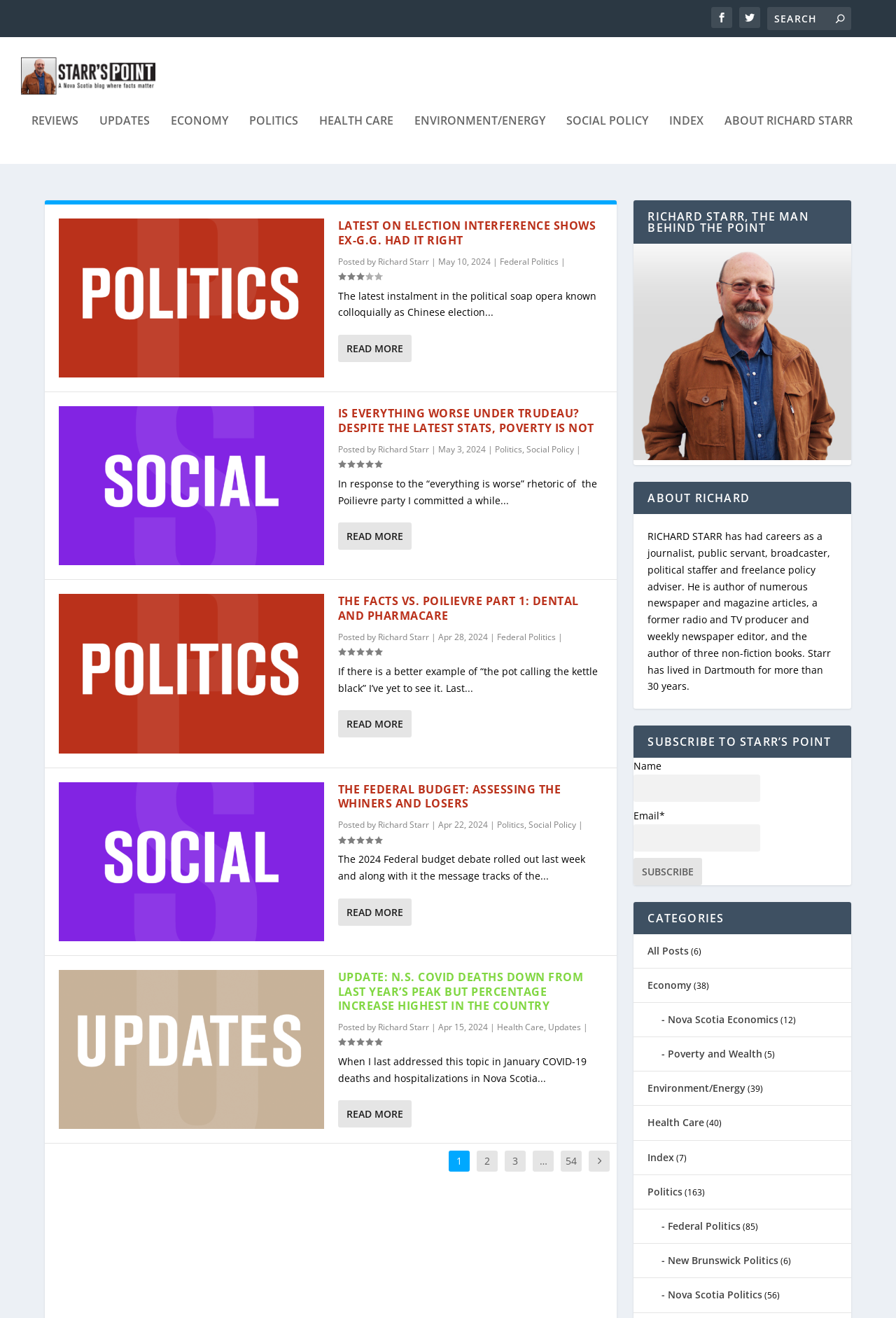Give a succinct answer to this question in a single word or phrase: 
How many articles are on this webpage?

5